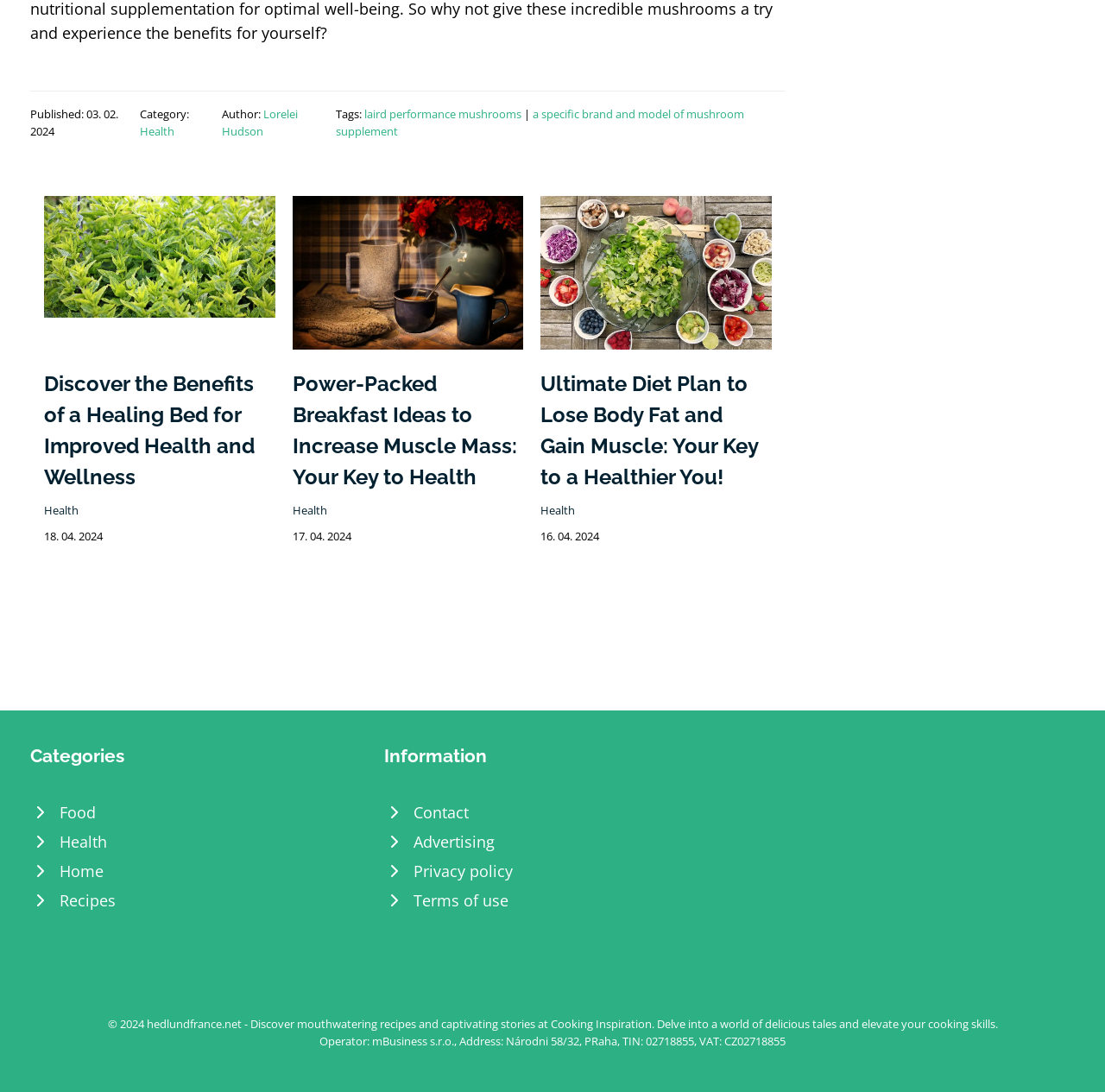Please identify the bounding box coordinates of the region to click in order to complete the given instruction: "Read the article about 'Healing Bed'". The coordinates should be four float numbers between 0 and 1, i.e., [left, top, right, bottom].

[0.04, 0.224, 0.249, 0.243]